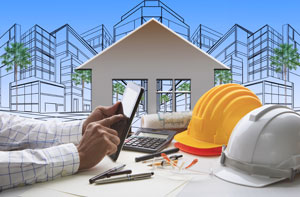Offer a detailed narrative of the image's content.

This image depicts a professional architect's workspace, showcasing the blend of technology and traditional design elements in the field of architecture. In the foreground, a person is seen using a smartphone or tablet, symbolizing the integration of modern digital tools in the planning and design process. Surrounding them are essential items such as a yellow hard hat, a white helmet, various writing instruments, and a calculator, highlighting the meticulous nature of architectural work.

In the background, the outlines of modern buildings and a partially completed structure are visible, representing the visual creativity and structural considerations that architects grapple with throughout a project. The blue sky creates a sense of openness and inspiration, echoing the possibilities of architectural design in South Normanton, Derbyshire. This image captures the essence of the architectural profession, from conceptualization to execution, emphasizing the importance of expertise in adhering to building regulations and client budgets.